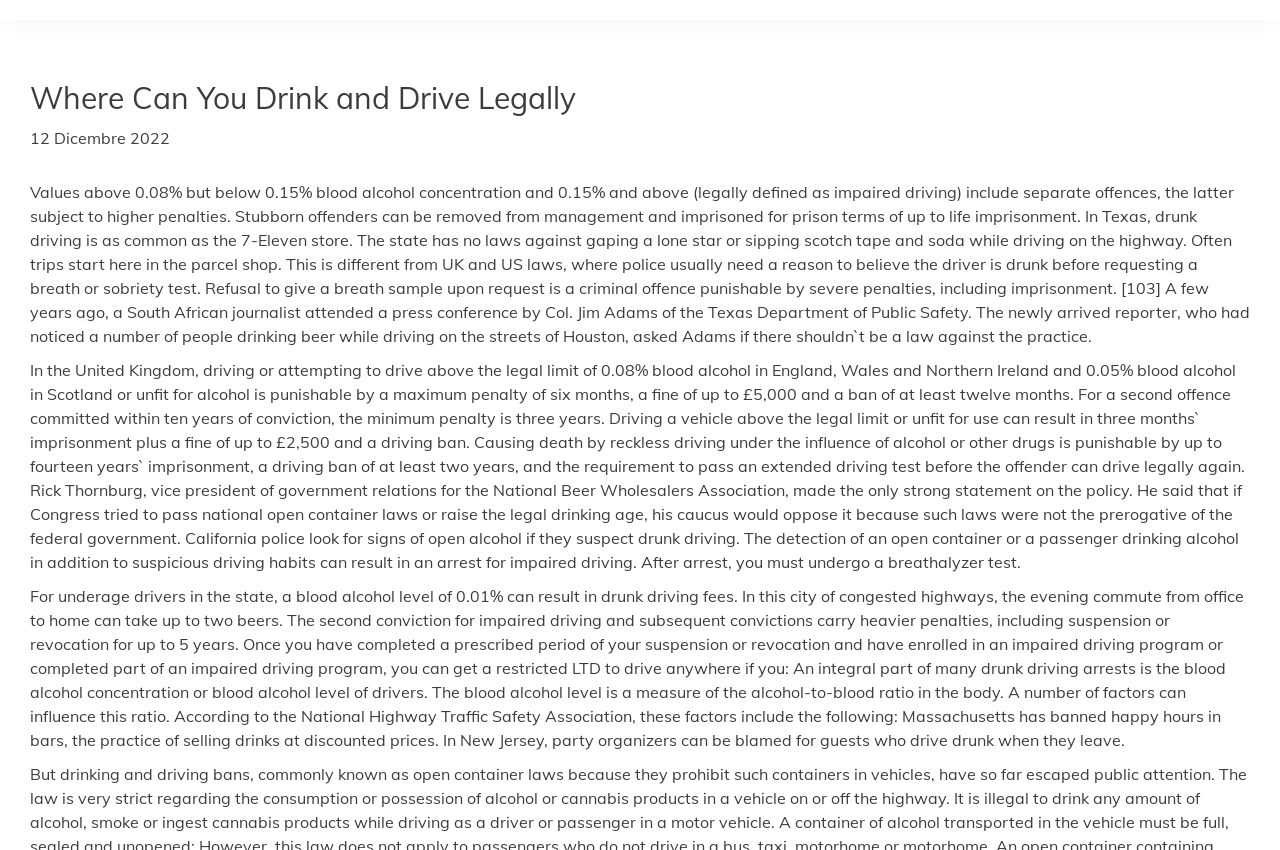Carefully observe the image and respond to the question with a detailed answer:
What is the minimum penalty for a second offence committed within ten years of conviction in the UK?

I found this information in the paragraph that discusses the laws in the United Kingdom. It states that for a second offence committed within ten years of conviction, the minimum penalty is three years.